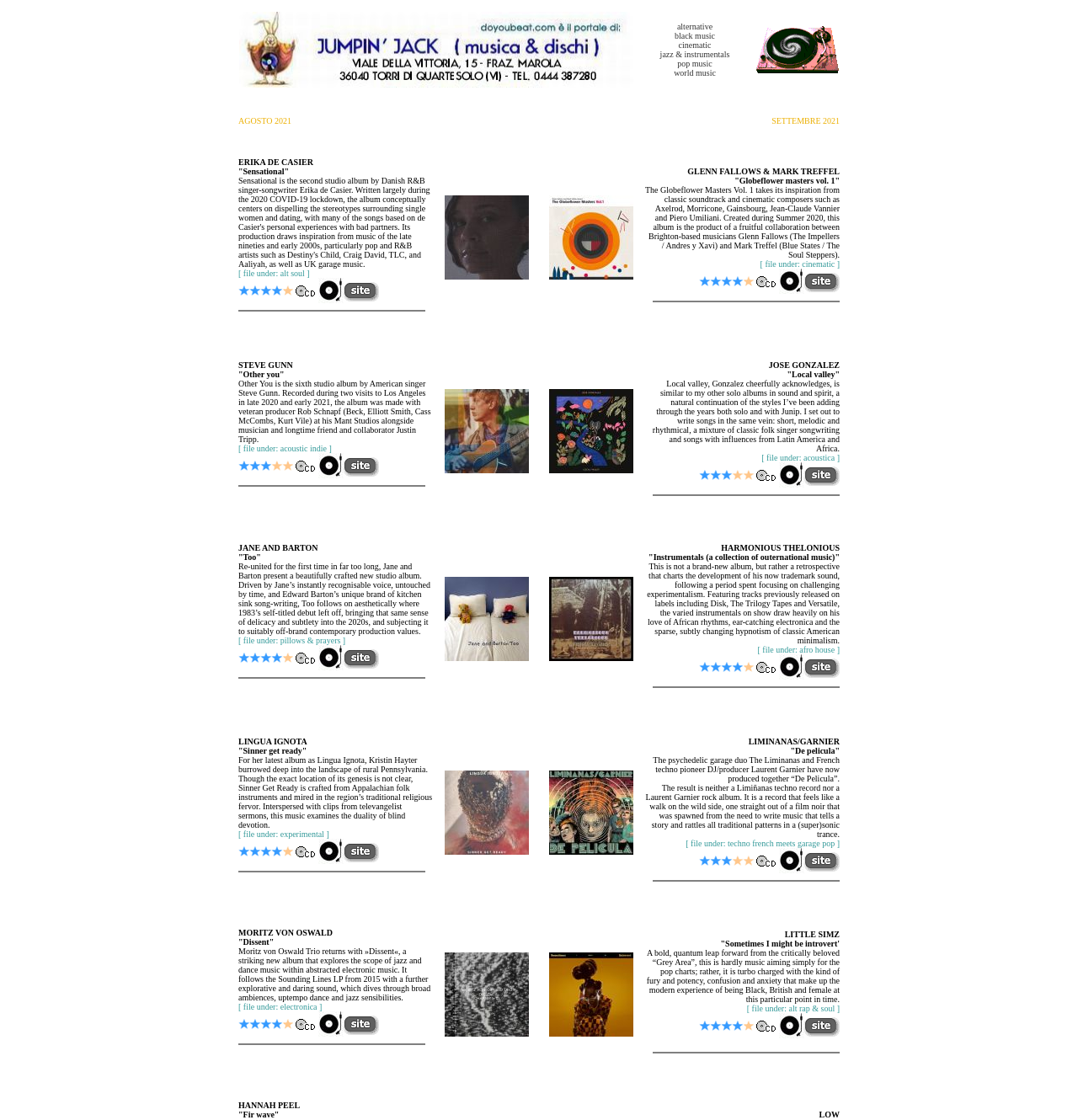Look at the image and answer the question in detail:
How many links are in the second row?

I looked at the second LayoutTableRow element and found two link elements, one with an image and another with an image.